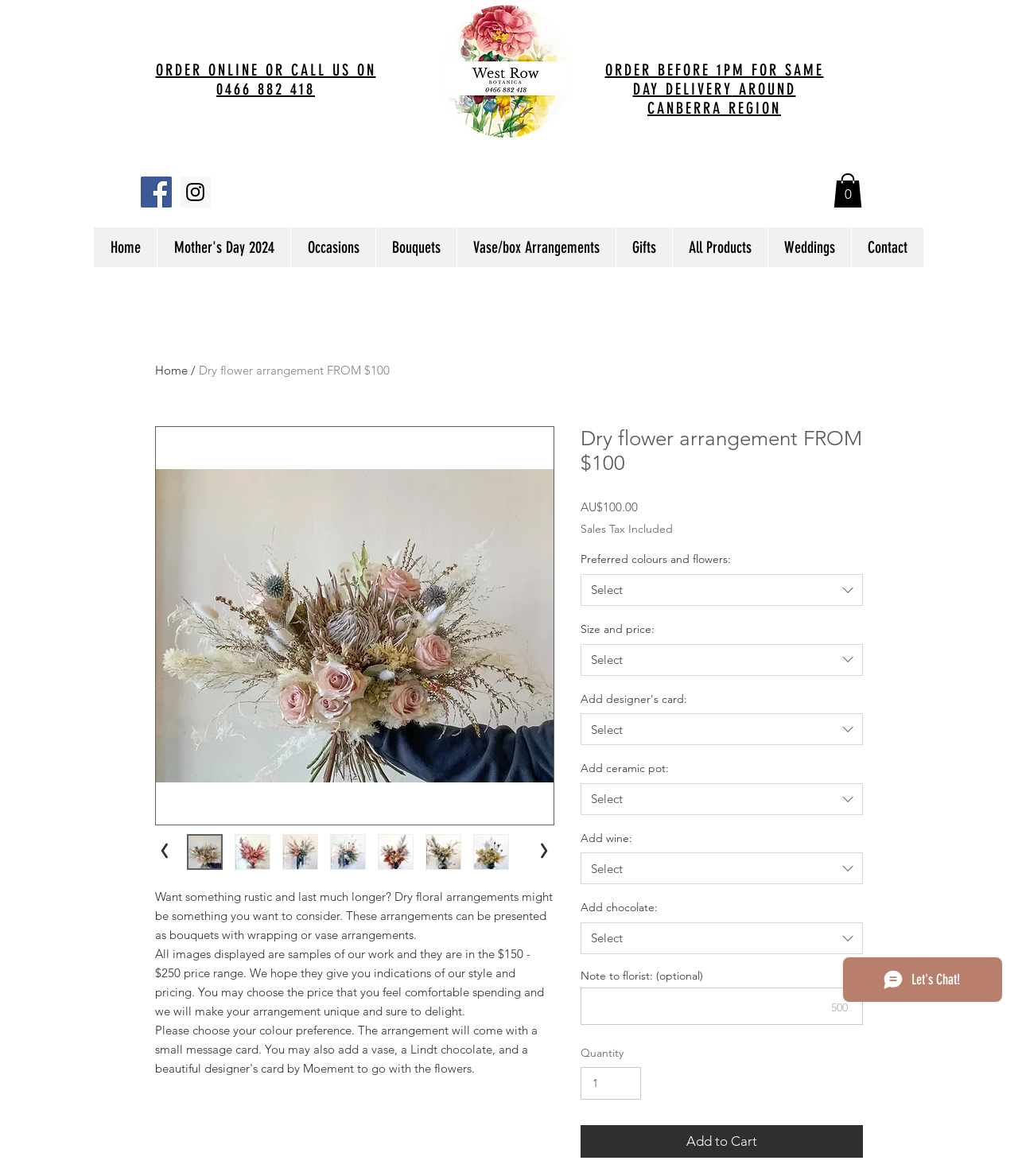What is the maximum quantity of arrangements that can be ordered?
Ensure your answer is thorough and detailed.

The quantity spinbutton has a maximum value of 99999, indicating that customers can order up to 99999 arrangements at a time.